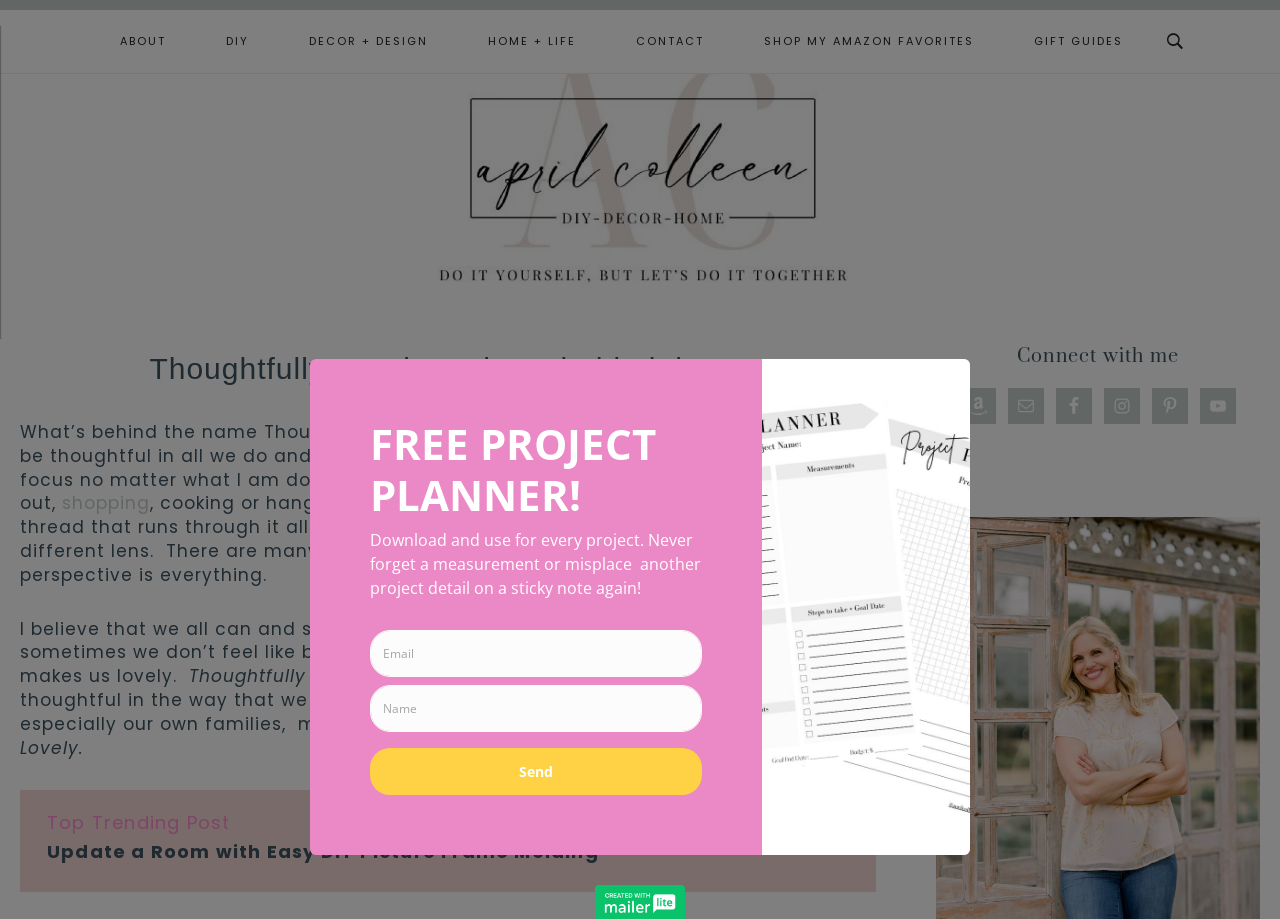Use a single word or phrase to answer the question:
What is the name of the blog?

Thoughtfully Lovely